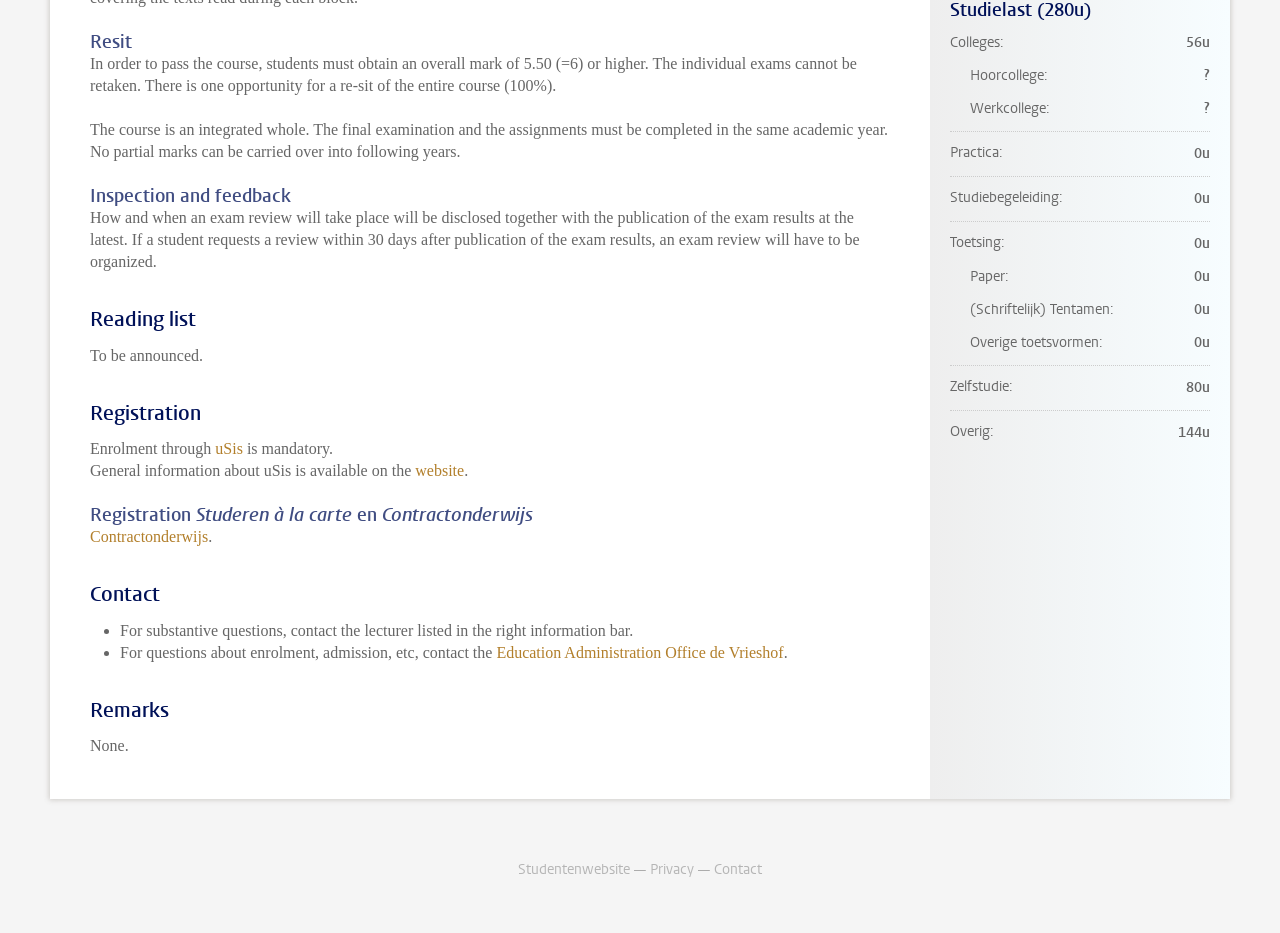What type of questions can be directed to the lecturer?
Please provide a full and detailed response to the question.

According to the StaticText element with the text 'For substantive questions, contact the lecturer listed in the right information bar.', substantive questions can be directed to the lecturer.